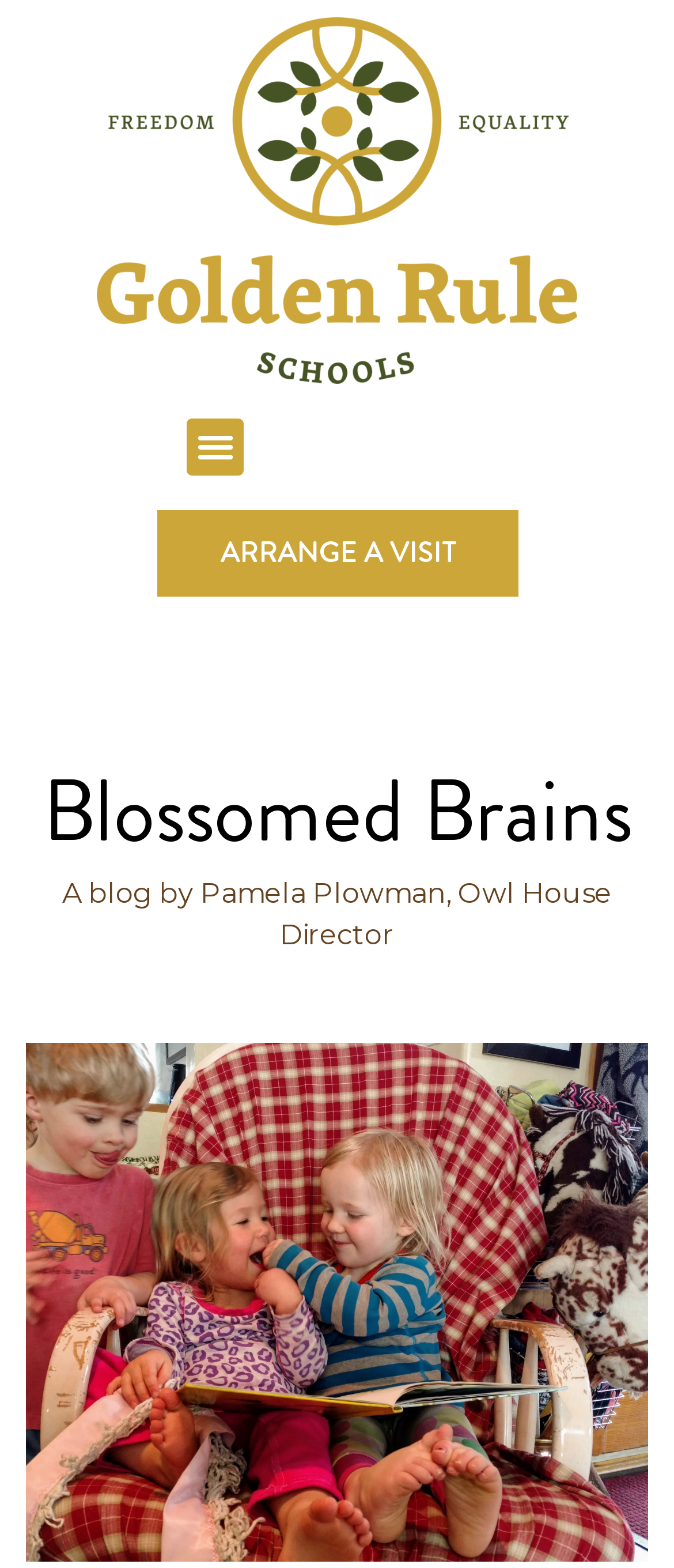Locate the bounding box of the UI element described in the following text: "Menu".

[0.277, 0.267, 0.362, 0.303]